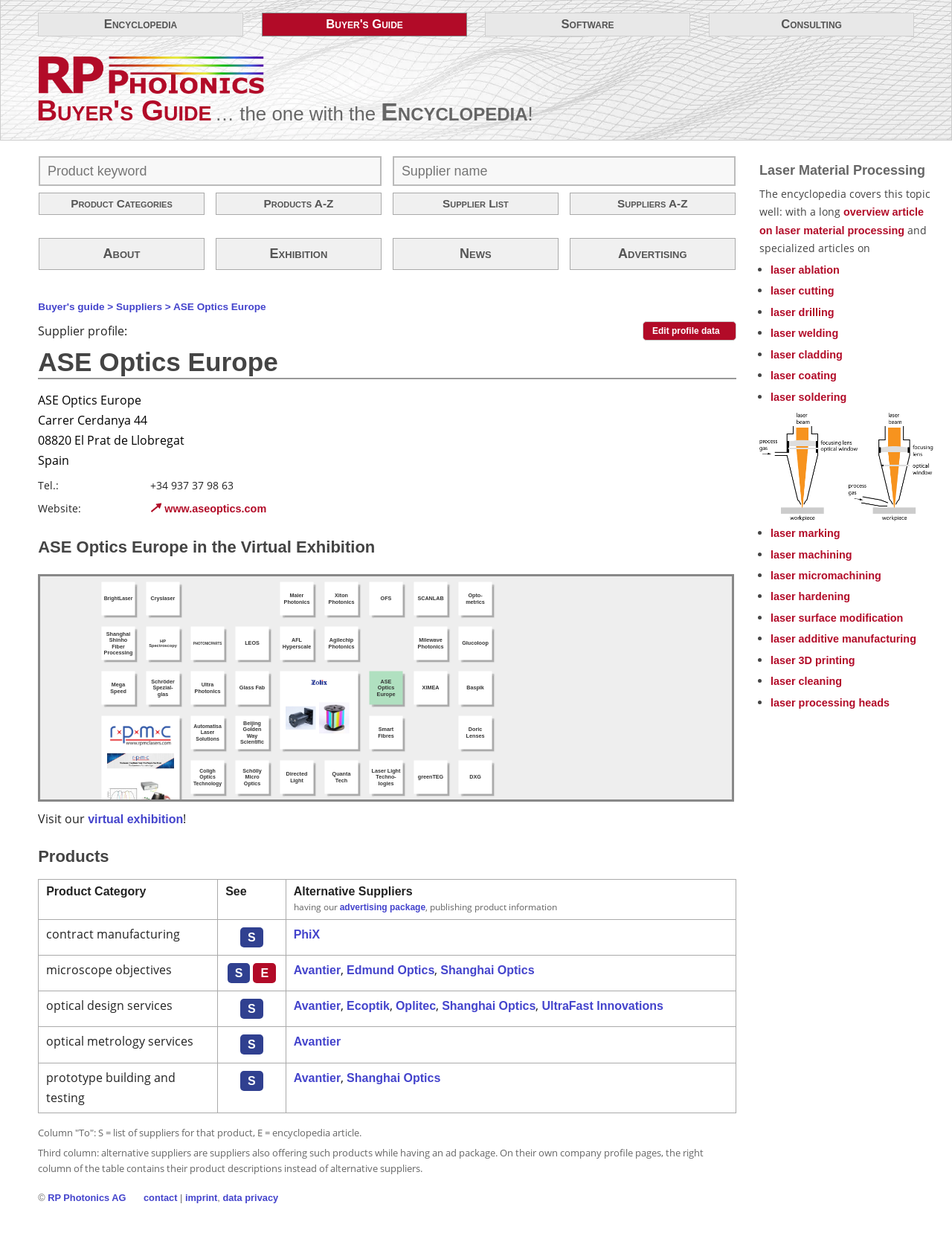Please answer the following question using a single word or phrase: What is the name of the exhibition?

RP Photonics Exhibition